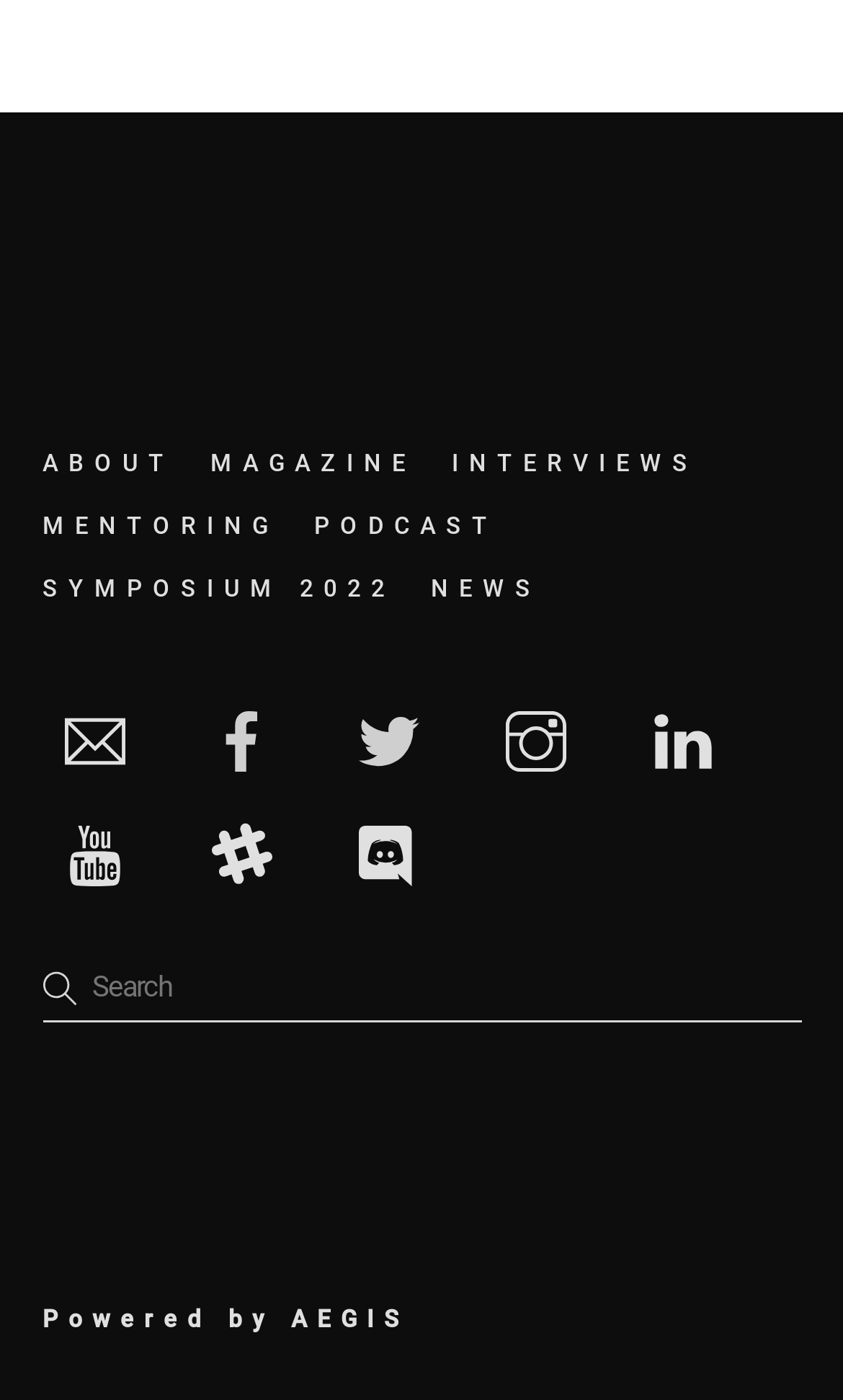Please mark the bounding box coordinates of the area that should be clicked to carry out the instruction: "Check NEWS".

[0.511, 0.41, 0.642, 0.43]